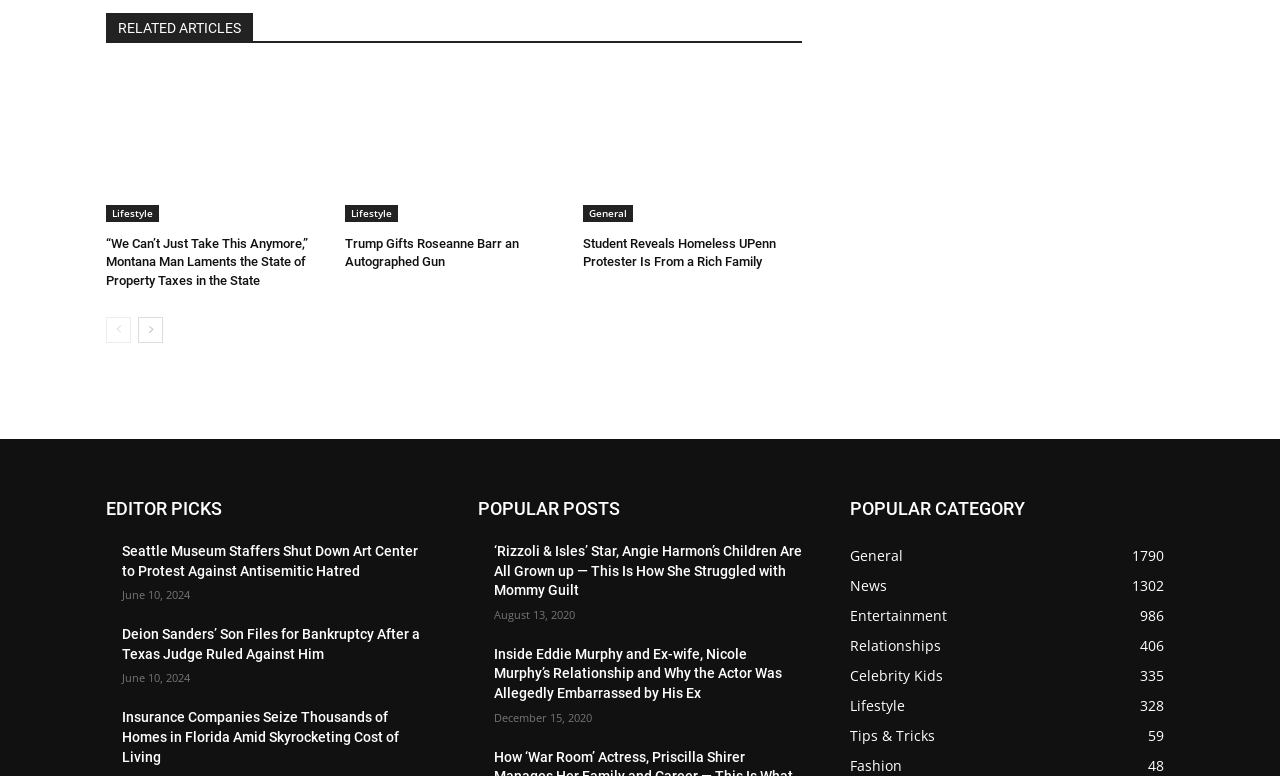Could you indicate the bounding box coordinates of the region to click in order to complete this instruction: "View 'EDITOR PICKS'".

[0.083, 0.633, 0.336, 0.674]